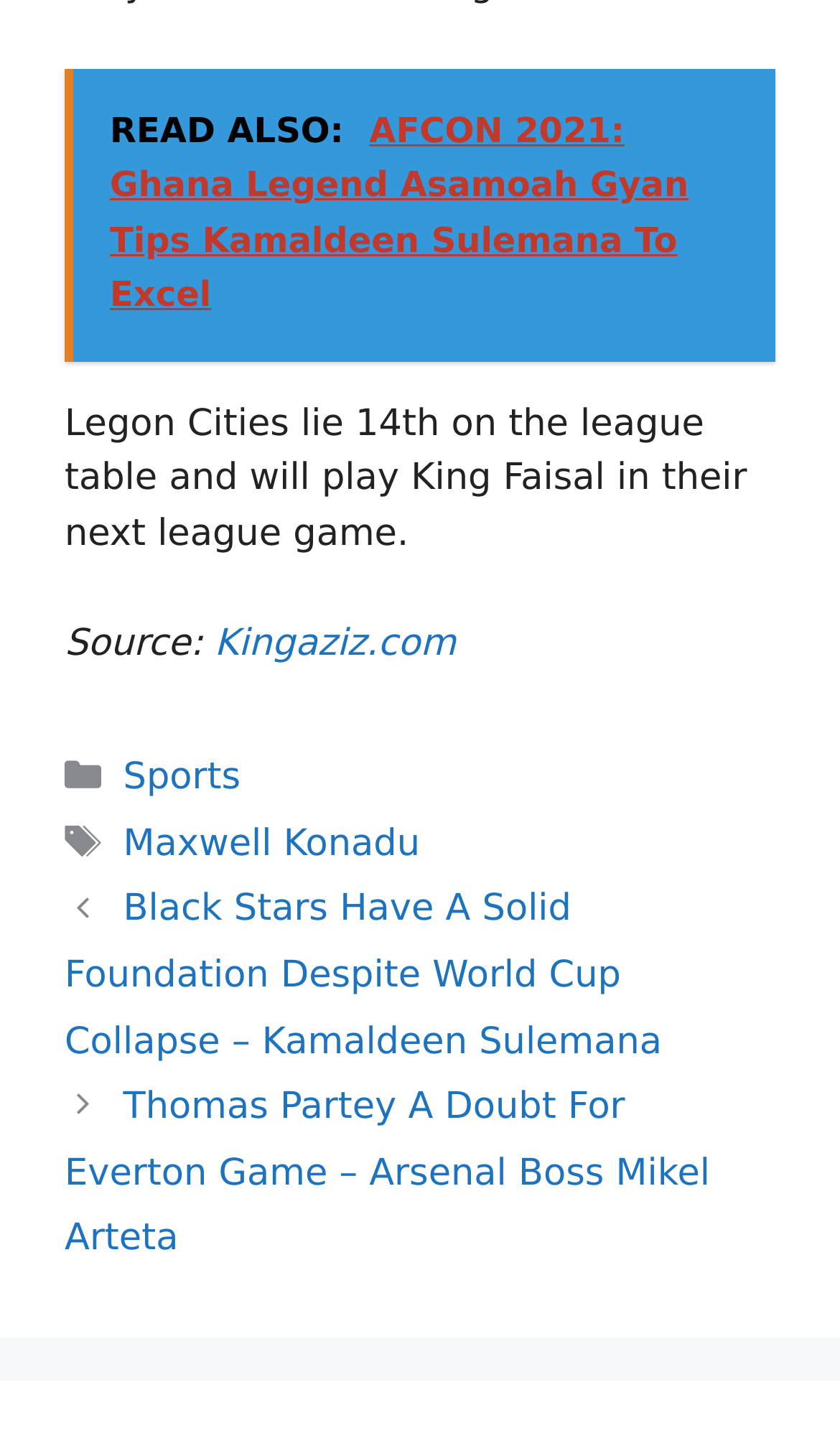What is the title of the next article in the 'Posts' section?
Based on the image, give a one-word or short phrase answer.

Black Stars Have A Solid Foundation Despite World Cup Collapse – Kamaldeen Sulemana